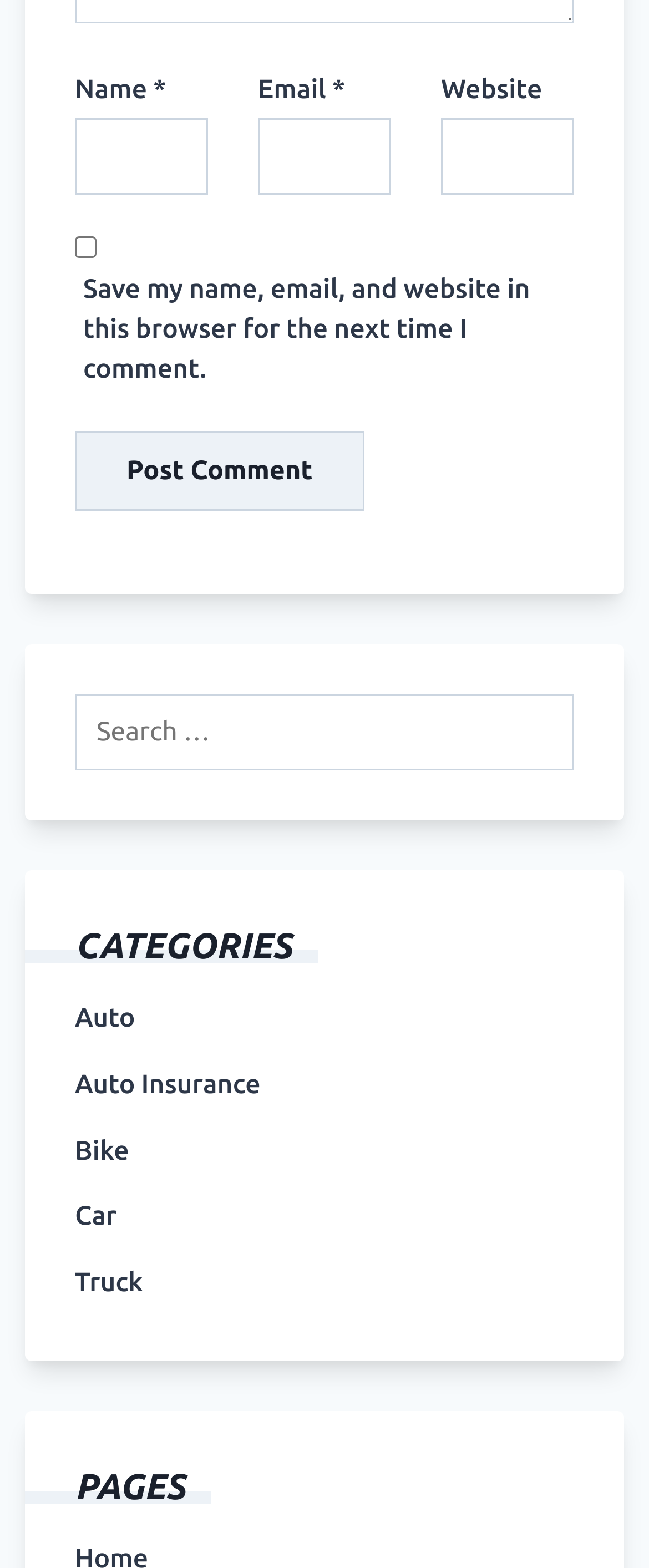Find and specify the bounding box coordinates that correspond to the clickable region for the instruction: "Search for something".

[0.115, 0.442, 0.885, 0.491]